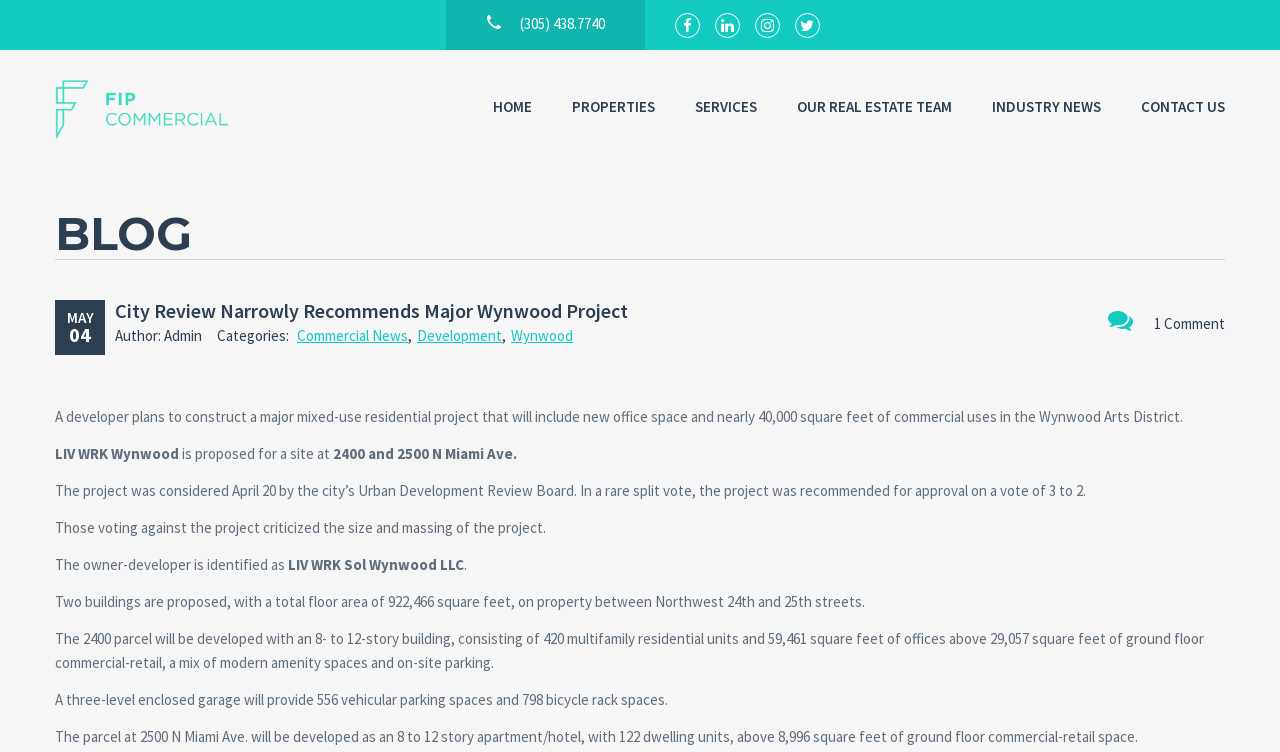Give the bounding box coordinates for this UI element: "Our Real Estate Team". The coordinates should be four float numbers between 0 and 1, arranged as [left, top, right, bottom].

[0.623, 0.126, 0.744, 0.158]